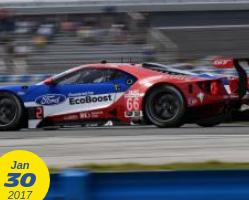Use one word or a short phrase to answer the question provided: 
What is the significance of the yellow circle in the image?

Displays the date